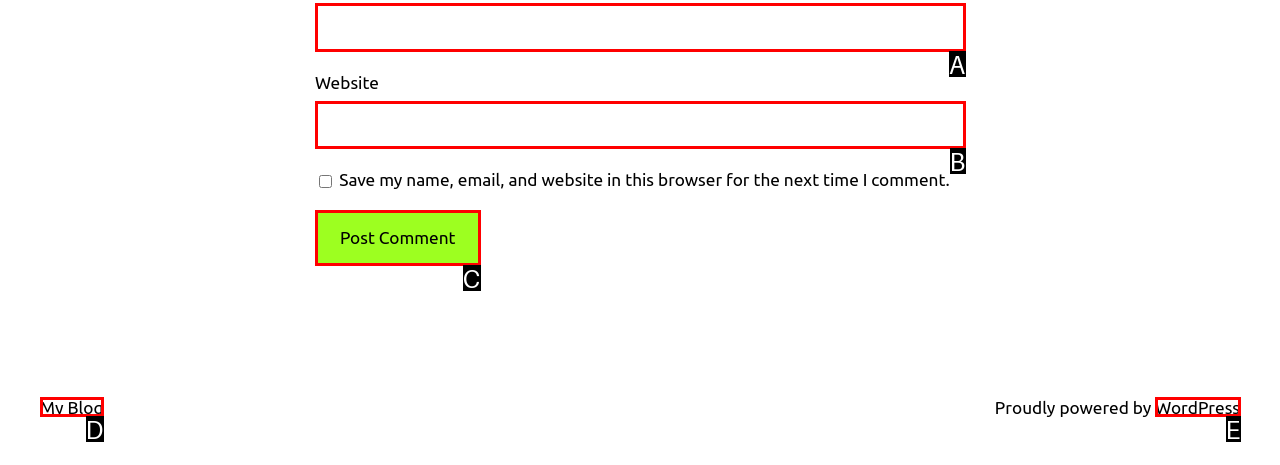Select the letter of the UI element that best matches: My Blog
Answer with the letter of the correct option directly.

D